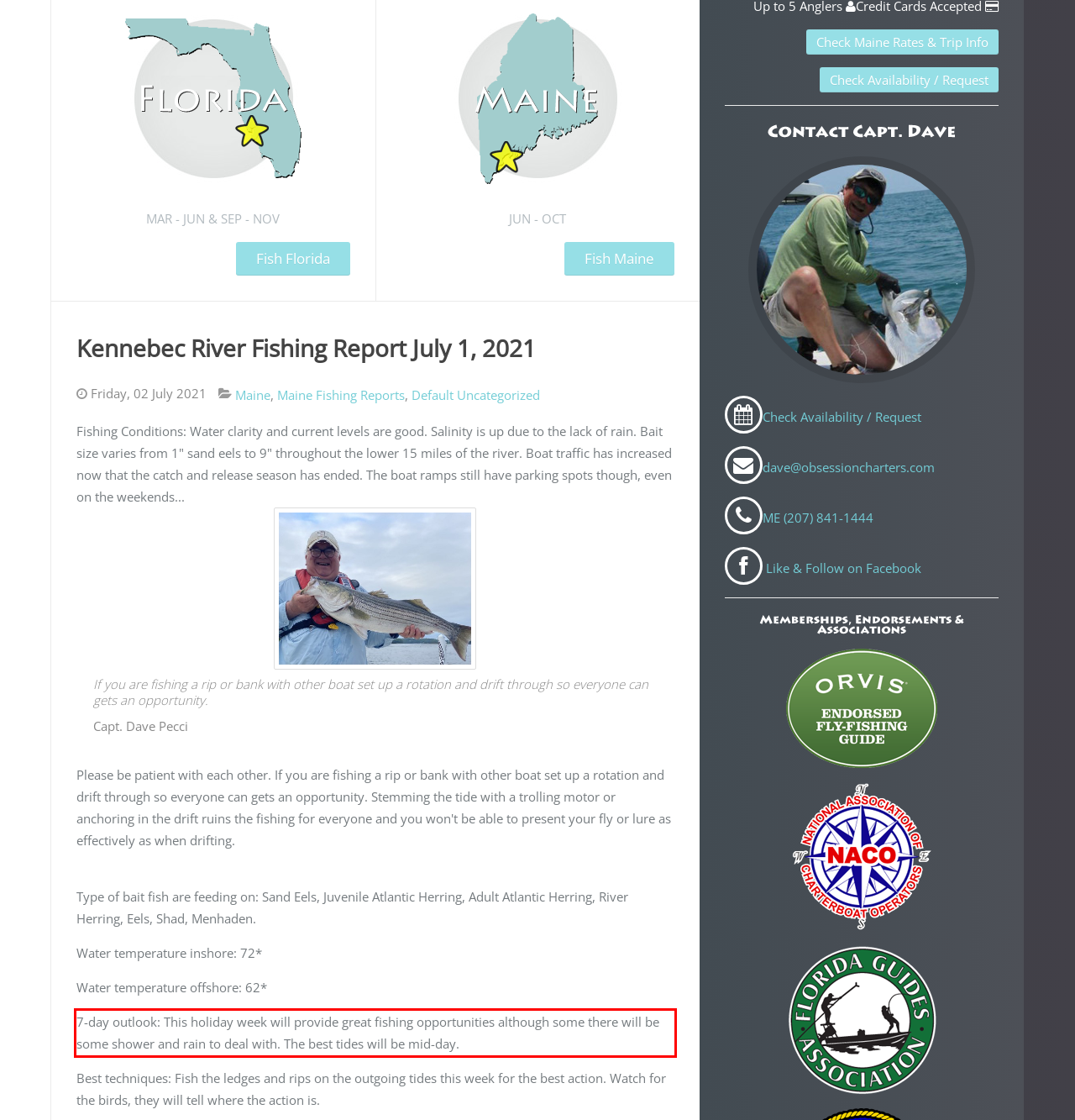Identify the red bounding box in the webpage screenshot and perform OCR to generate the text content enclosed.

7-day outlook: This holiday week will provide great fishing opportunities although some there will be some shower and rain to deal with. The best tides will be mid-day.